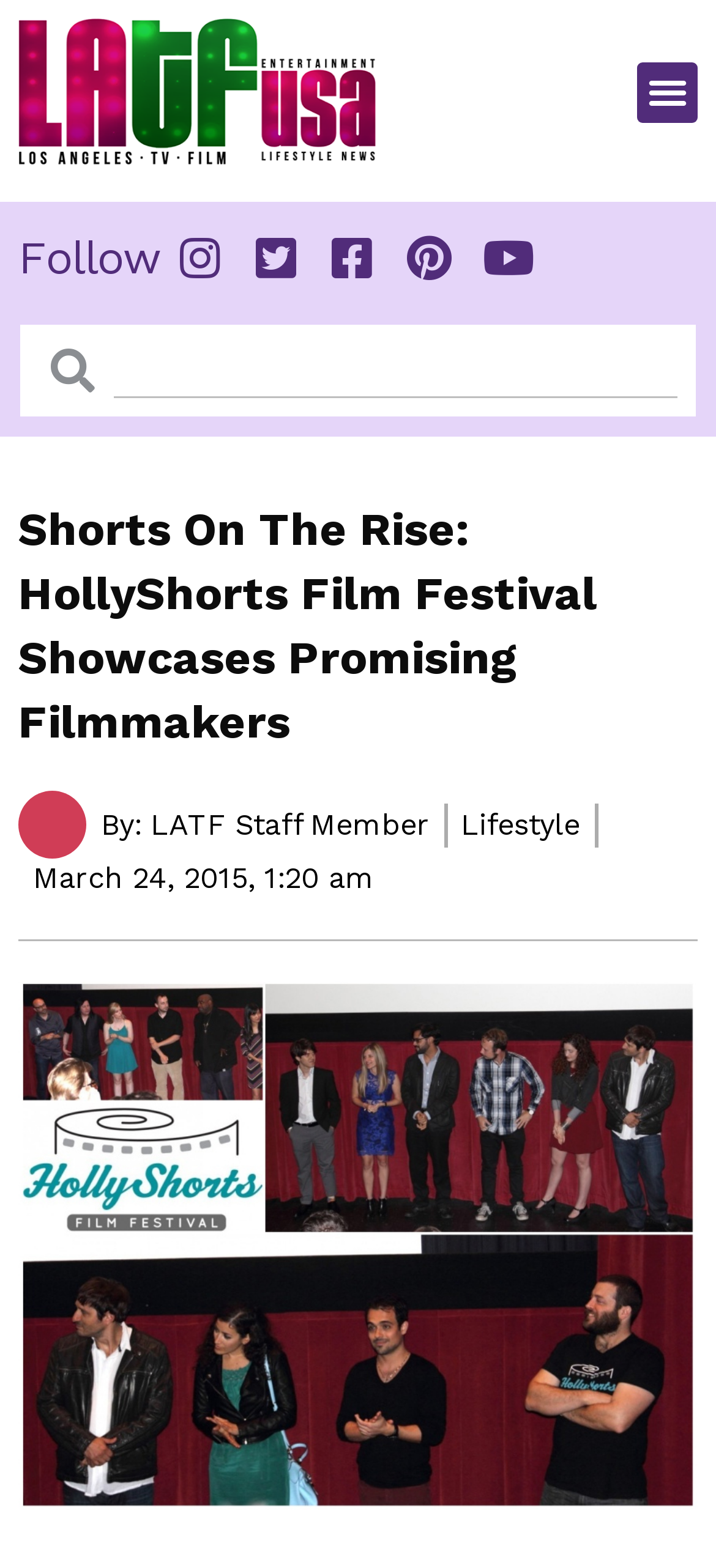What is the time of publication of the article?
Provide a concise answer using a single word or phrase based on the image.

1:20 am